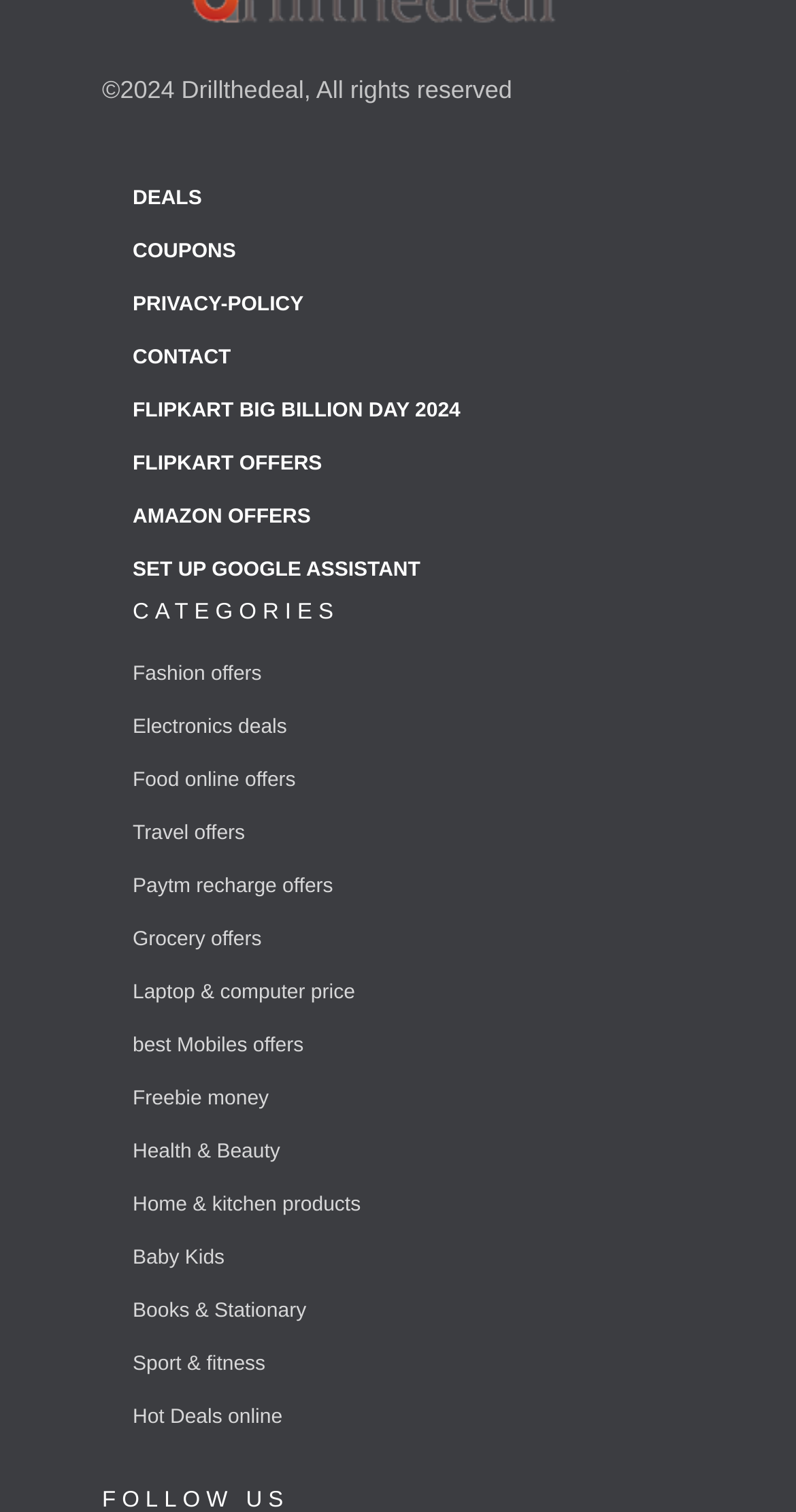Highlight the bounding box coordinates of the element you need to click to perform the following instruction: "Go to PRIVACY-POLICY page."

[0.167, 0.194, 0.381, 0.209]